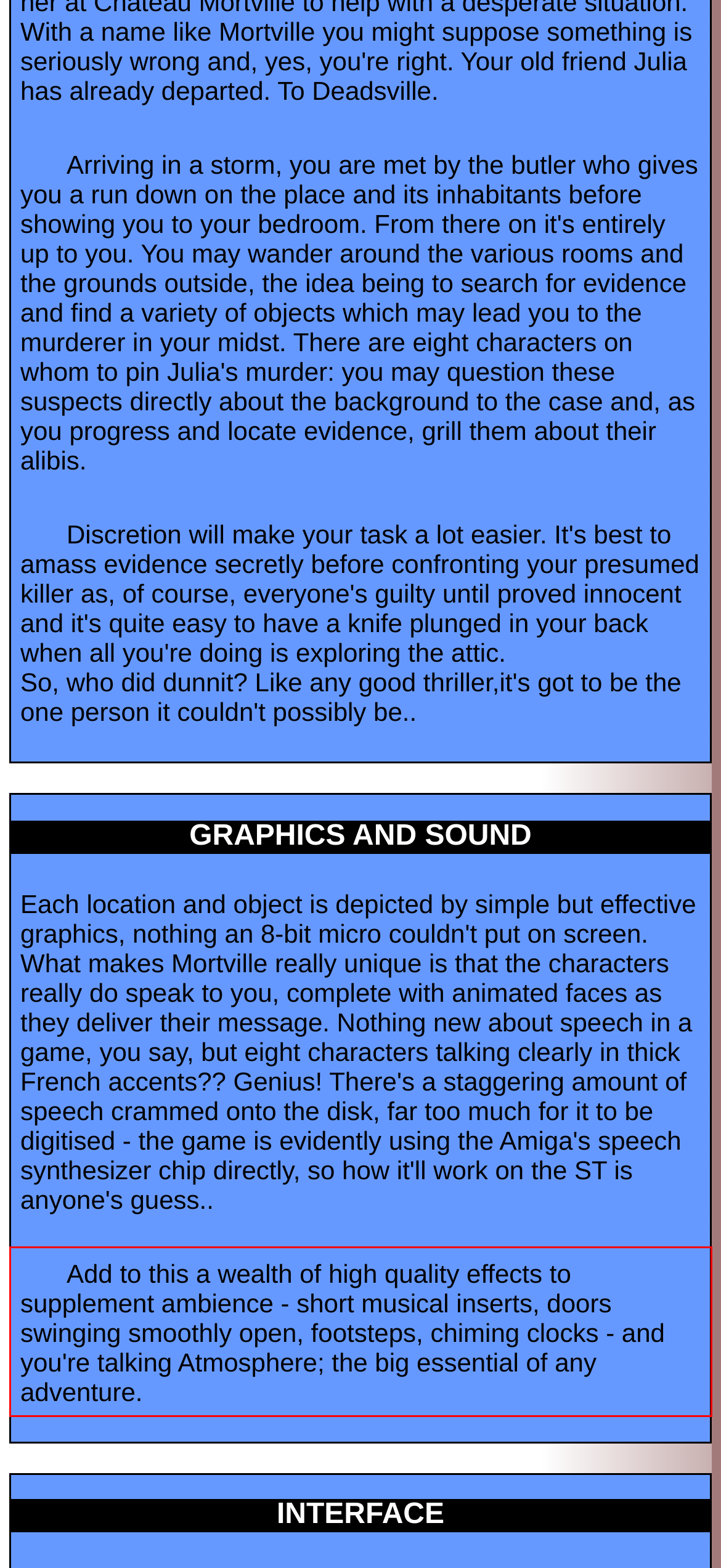From the provided screenshot, extract the text content that is enclosed within the red bounding box.

Add to this a wealth of high quality effects to supplement ambience - short musical inserts, doors swinging smoothly open, footsteps, chiming clocks - and you're talking Atmosphere; the big essential of any adventure.